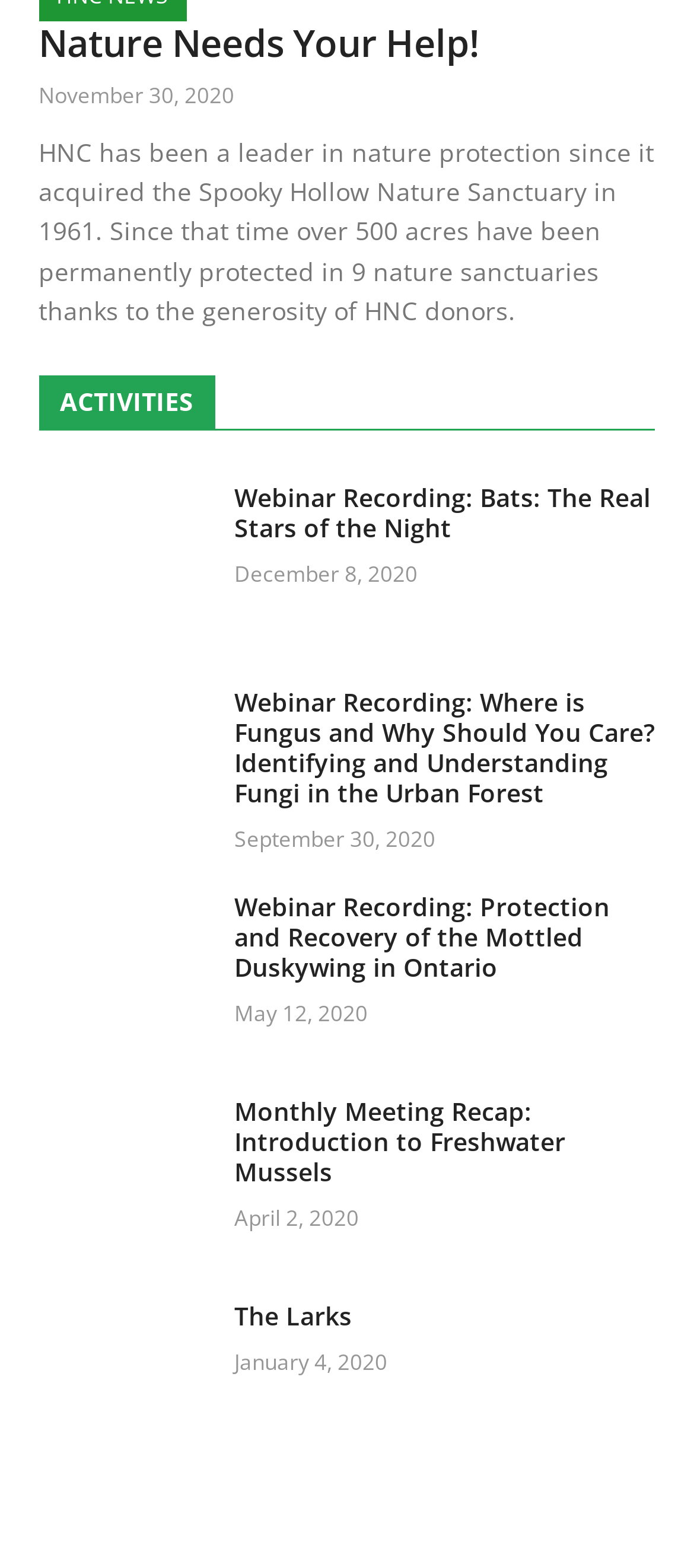Respond to the question below with a concise word or phrase:
What is the earliest date of a webinar recording?

January 4, 2020